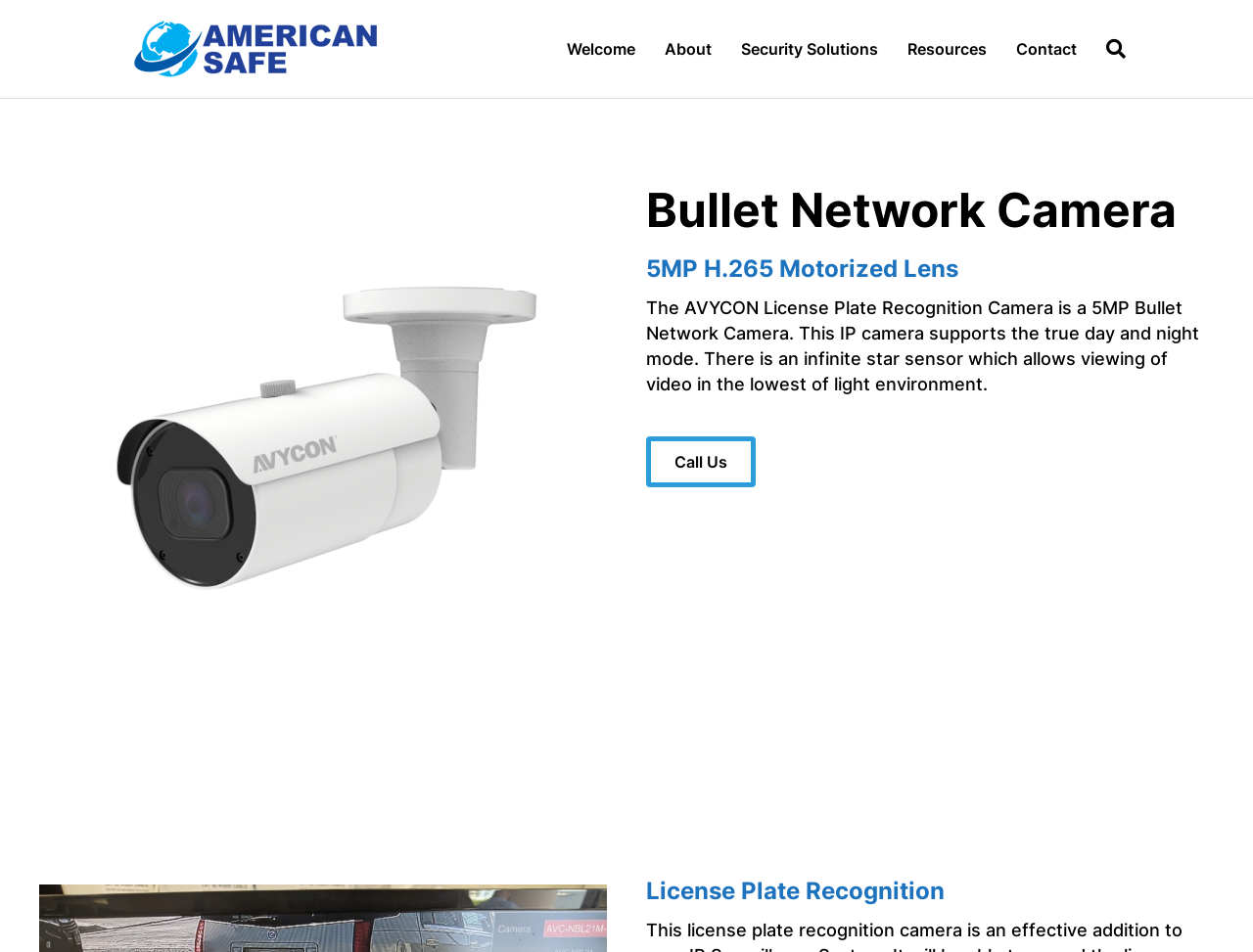Locate the bounding box coordinates of the clickable element to fulfill the following instruction: "Call Us". Provide the coordinates as four float numbers between 0 and 1 in the format [left, top, right, bottom].

[0.516, 0.459, 0.603, 0.512]